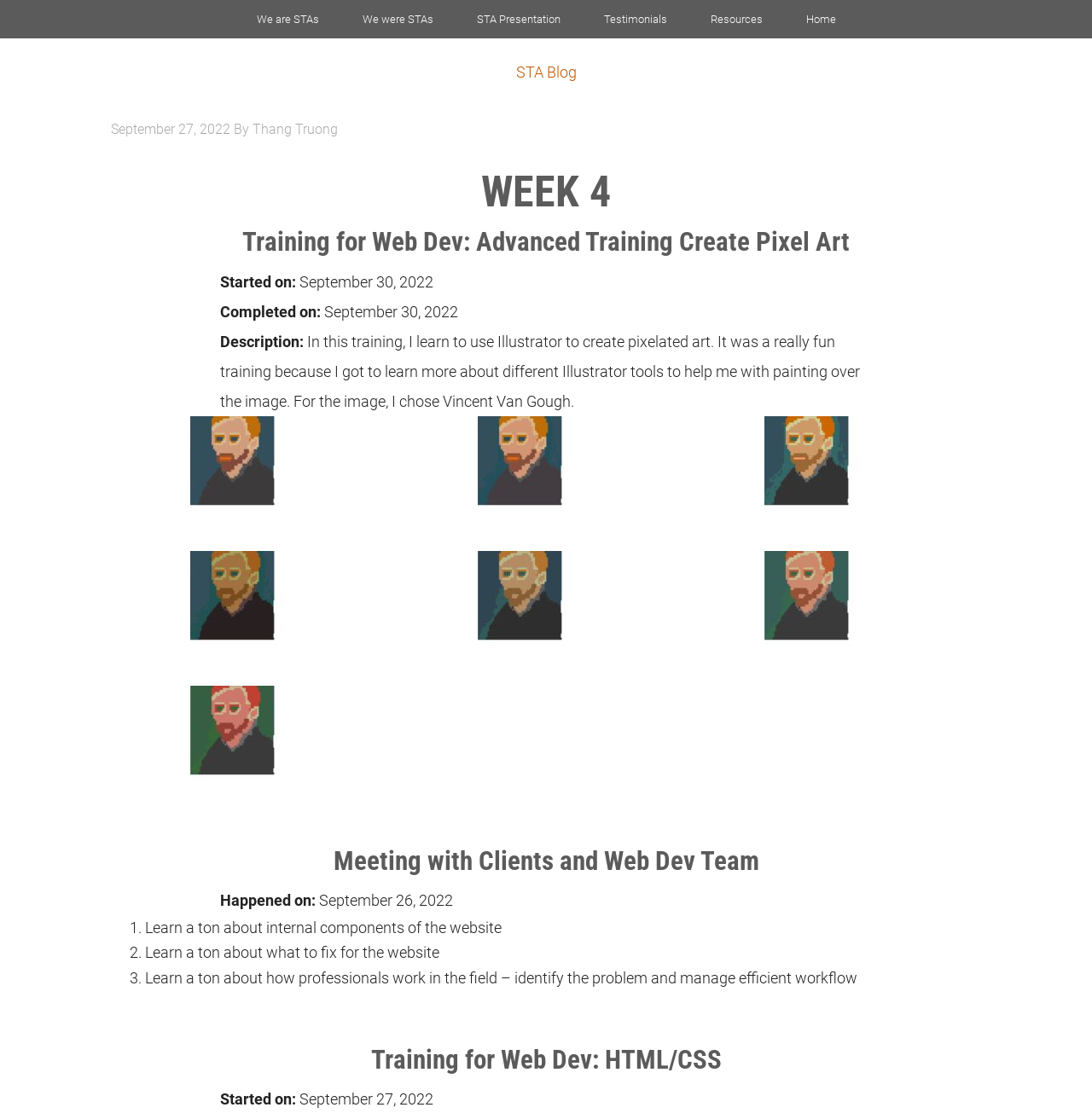Given the description "Testimonials", determine the bounding box of the corresponding UI element.

[0.534, 0.0, 0.629, 0.034]